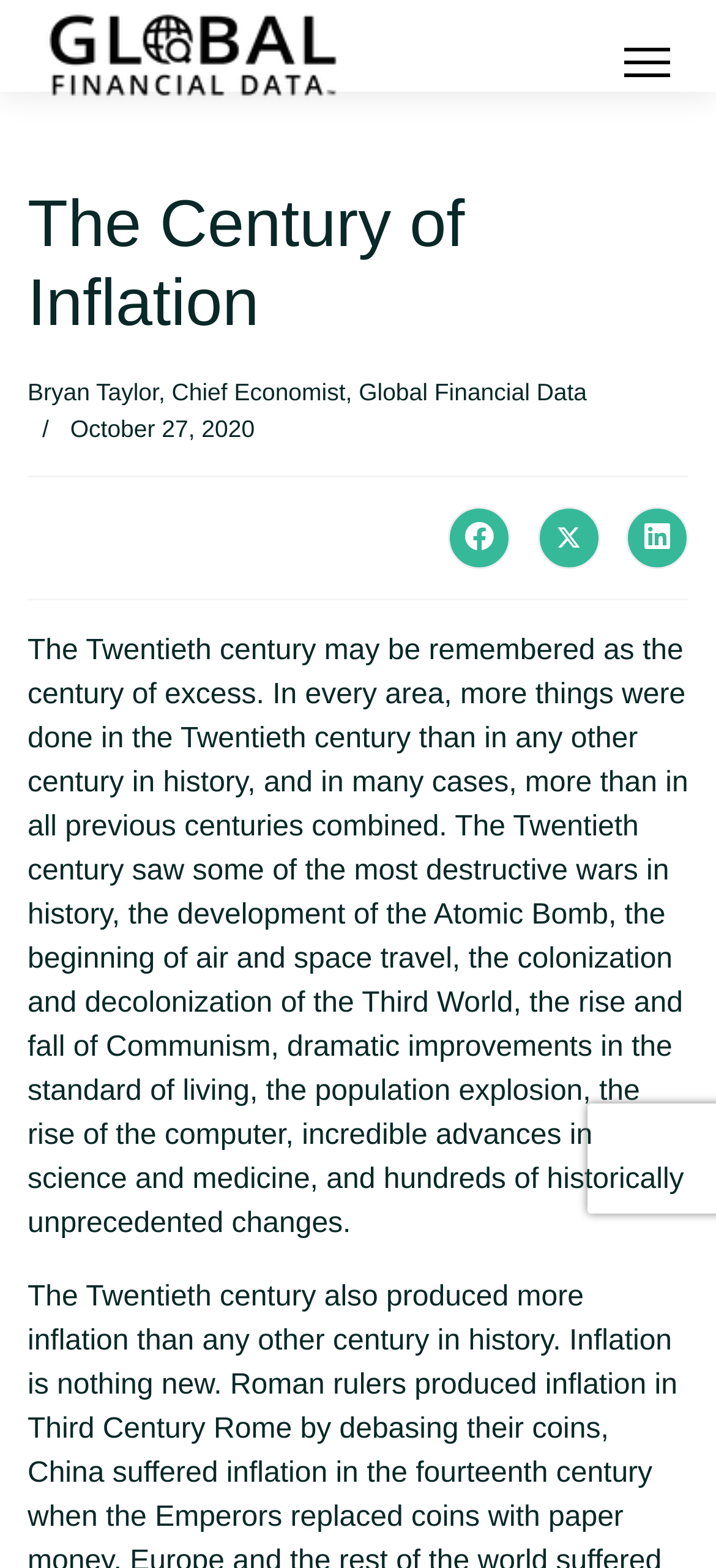Is the webpage about the 20th century?
Ensure your answer is thorough and detailed.

The webpage's content starts with 'The Twentieth century may be remembered as the century of excess...' and continues to describe various events and developments that occurred during the 20th century, indicating that the webpage is about this time period.